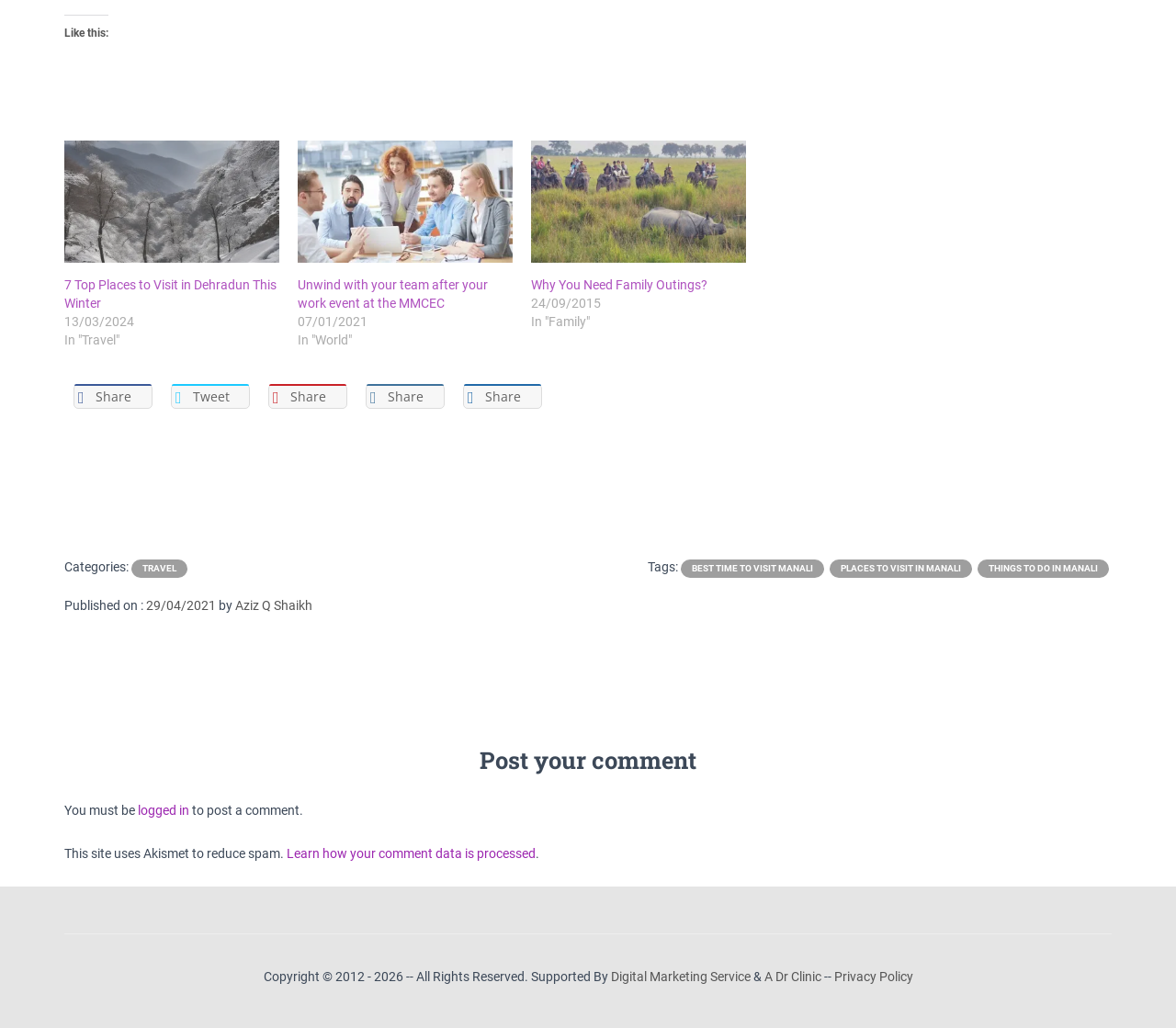Reply to the question with a single word or phrase:
What is the purpose of the site?

Blog or article posting